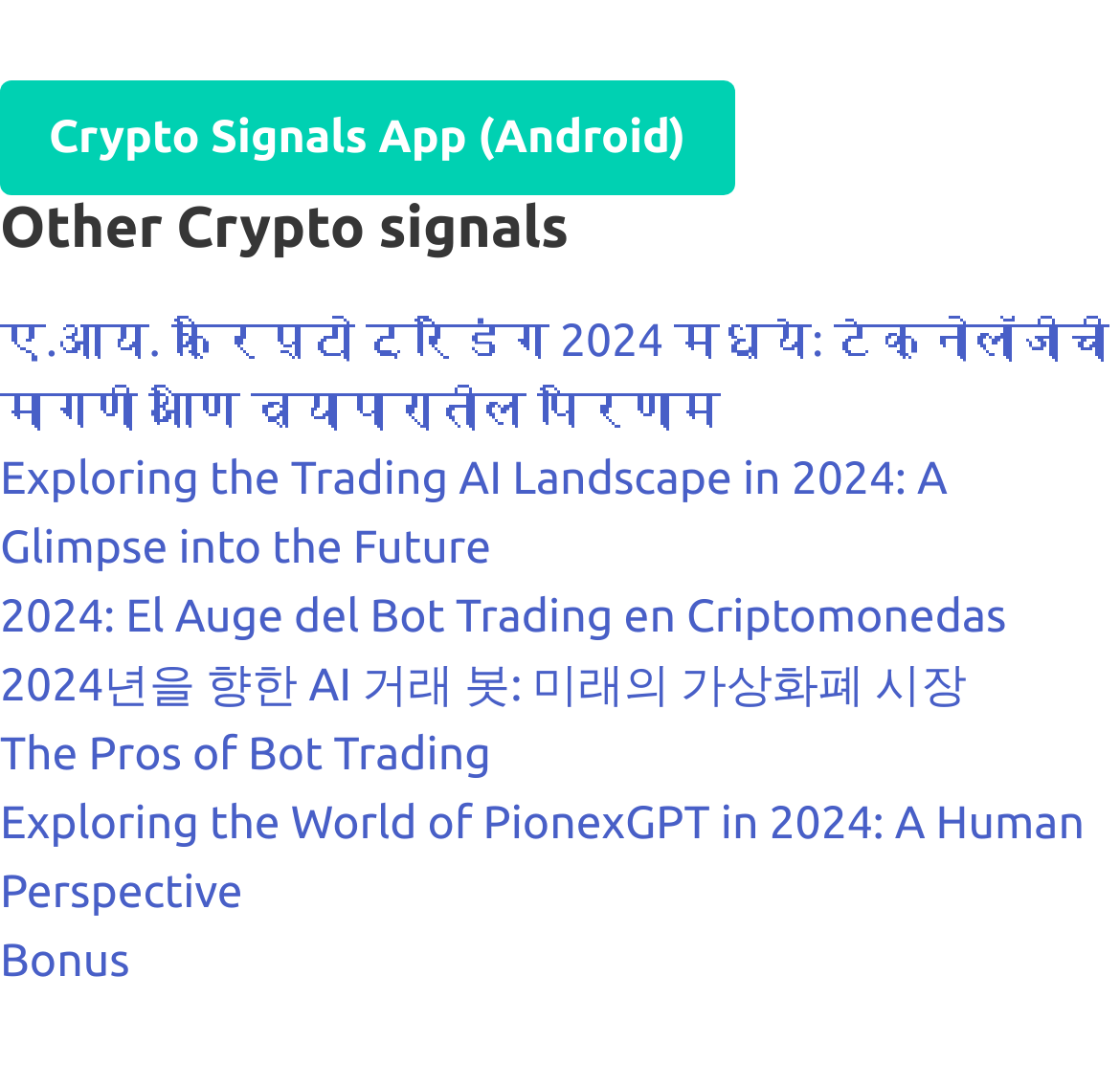Pinpoint the bounding box coordinates of the element that must be clicked to accomplish the following instruction: "Open the menu". The coordinates should be in the format of four float numbers between 0 and 1, i.e., [left, top, right, bottom].

None